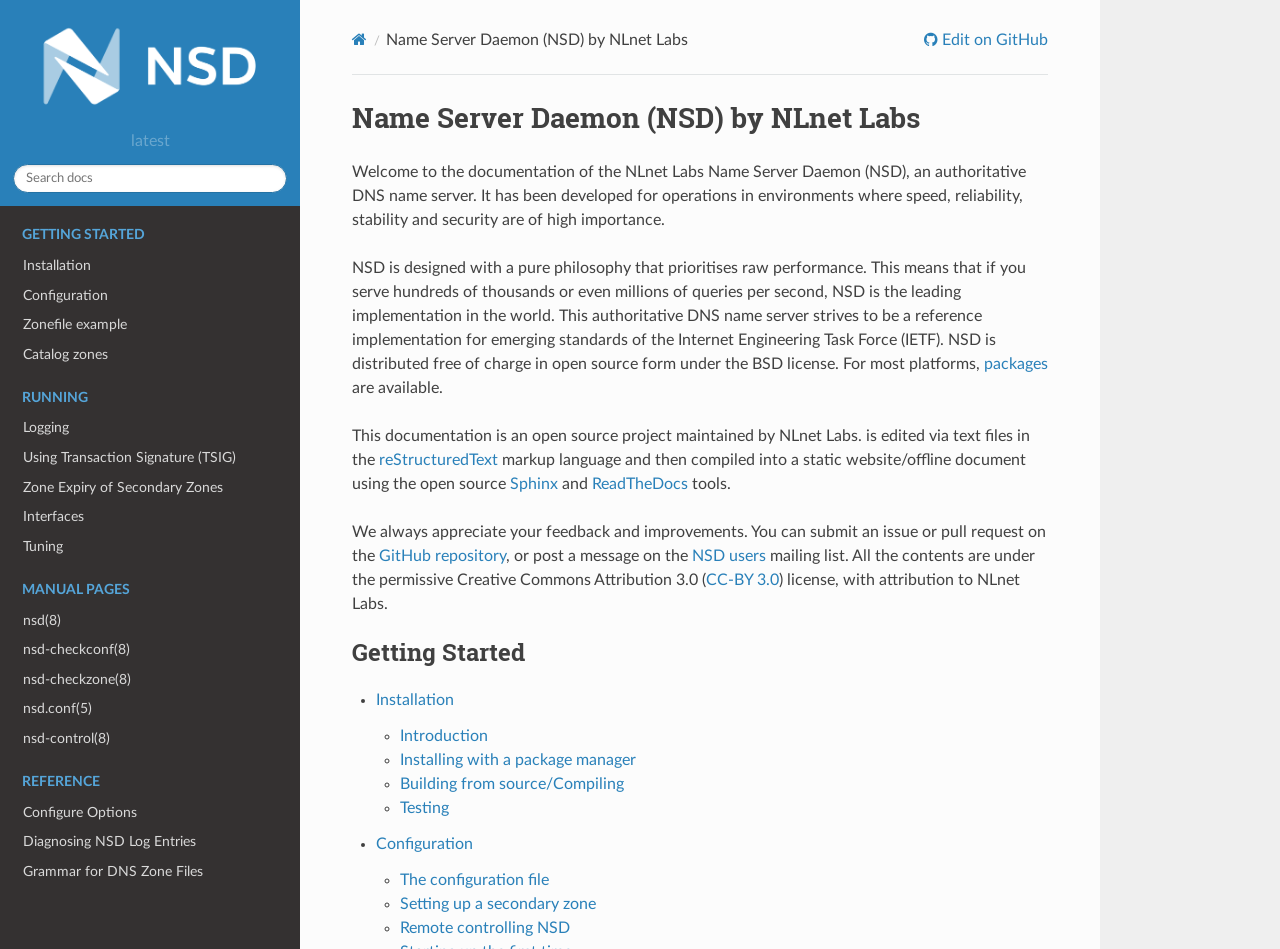Pinpoint the bounding box coordinates of the element you need to click to execute the following instruction: "Search for documentation". The bounding box should be represented by four float numbers between 0 and 1, in the format [left, top, right, bottom].

[0.01, 0.173, 0.224, 0.204]